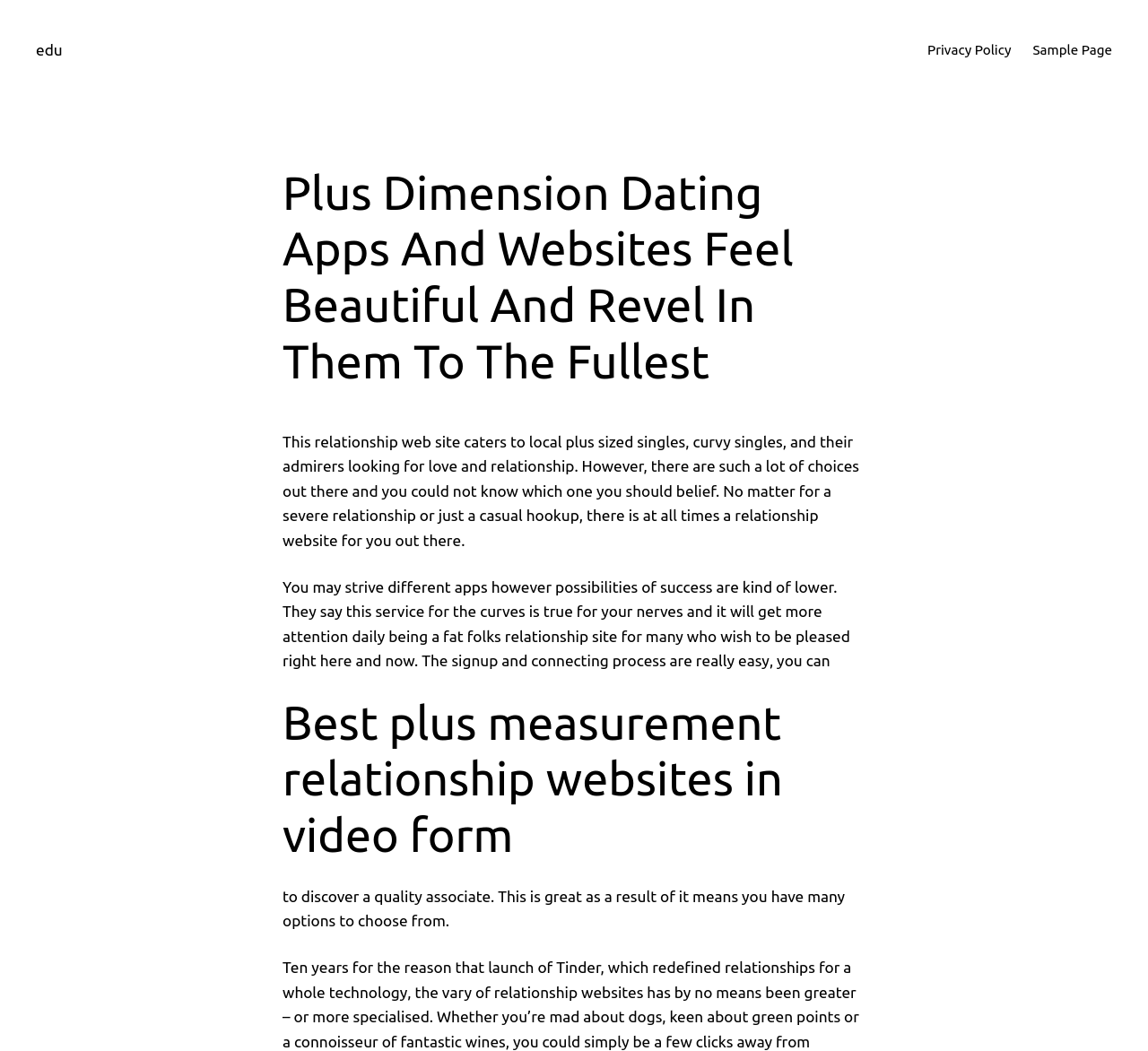Determine the bounding box for the UI element that matches this description: "Privacy Policy".

[0.808, 0.037, 0.881, 0.058]